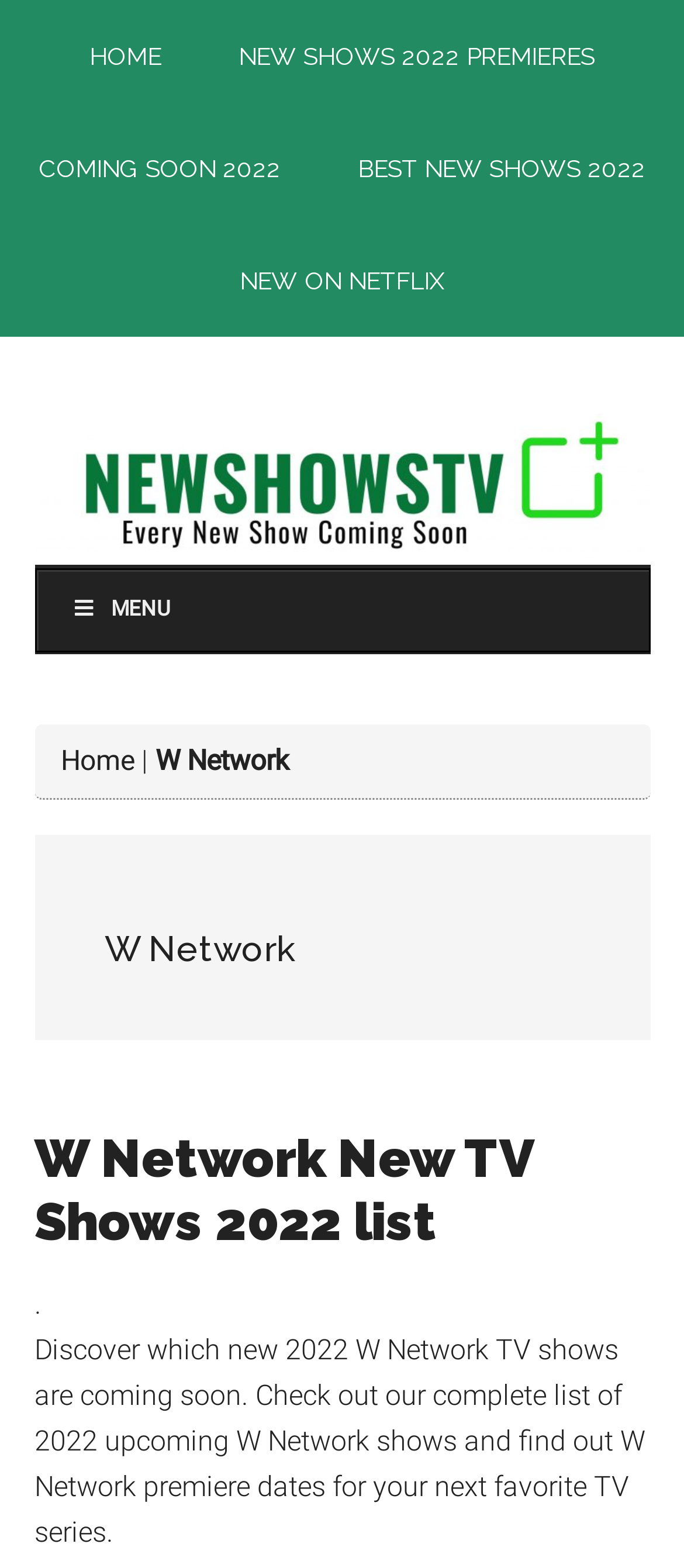Determine the bounding box coordinates of the region that needs to be clicked to achieve the task: "check coming soon 2022".

[0.005, 0.072, 0.462, 0.143]